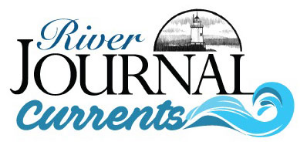What is above the 'River Journal' text?
Please respond to the question with a detailed and thorough explanation.

Above the 'River Journal' text, there is an illustration of a lighthouse within a circular border, which evokes a sense of community and navigation.